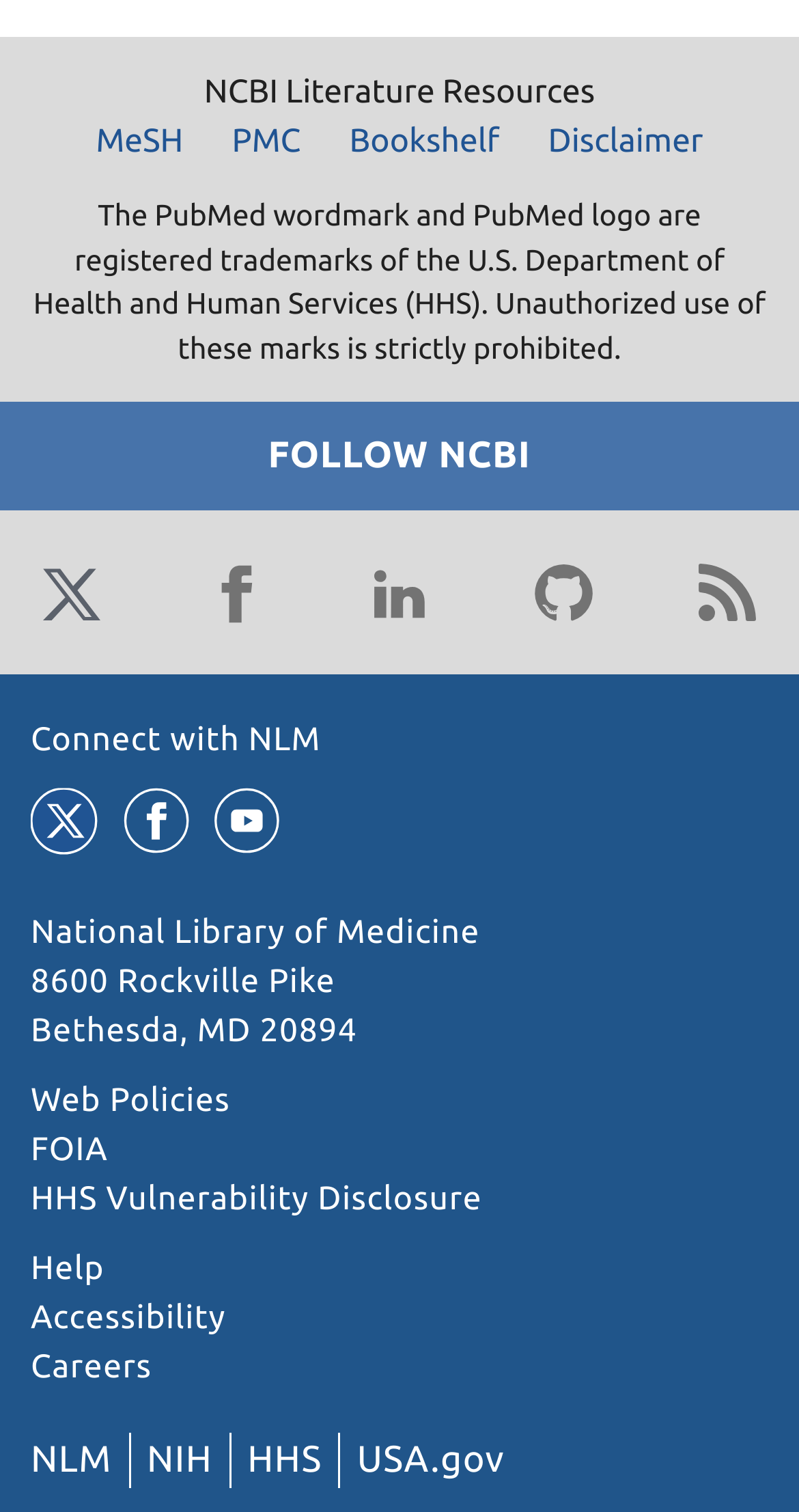What is the address of the library?
Respond to the question with a single word or phrase according to the image.

8600 Rockville Pike Bethesda, MD 20894